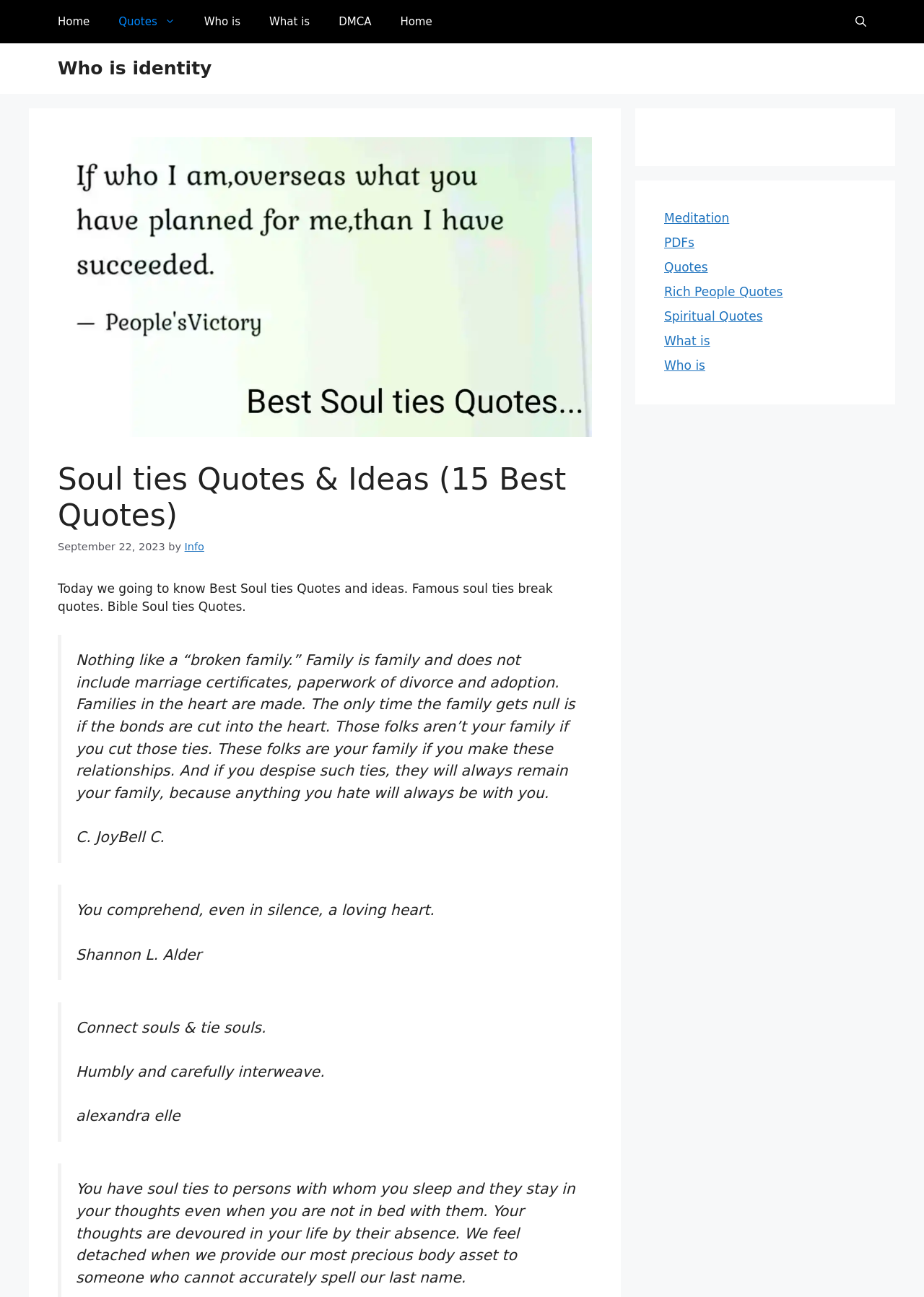Create a detailed description of the webpage's content and layout.

This webpage is about Soul ties Quotes and Ideas, featuring 15 best quotes. At the top, there is a navigation bar with links to "Home", "Quotes", "Who is", "What is", and "DMCA". On the right side of the navigation bar, there is a link to "Open Search Bar". 

Below the navigation bar, there is a banner with a link to "Who is identity" and an image of "Soul ties Quotes". The main content area has a heading that reads "Soul ties Quotes & Ideas (15 Best Quotes)" with a timestamp "September 22, 2023" and a link to "Info". 

The webpage then introduces the topic, stating that it will cover Best Soul ties Quotes, prayer Soulmate quotes, Soul ties break quotes, and Bible quotes. 

The main content is divided into three blockquotes, each containing a quote about soul ties. The first quote is from C. JoyBell C., the second is from Shannon L. Alder, and the third is from alexandra elle. The quotes discuss the importance of family bonds, loving hearts, and connecting souls. 

On the right side of the main content area, there are two complementary sections with links to various topics, including "Meditation", "PDFs", "Quotes", "Rich People Quotes", "Spiritual Quotes", "What is", and "Who is".